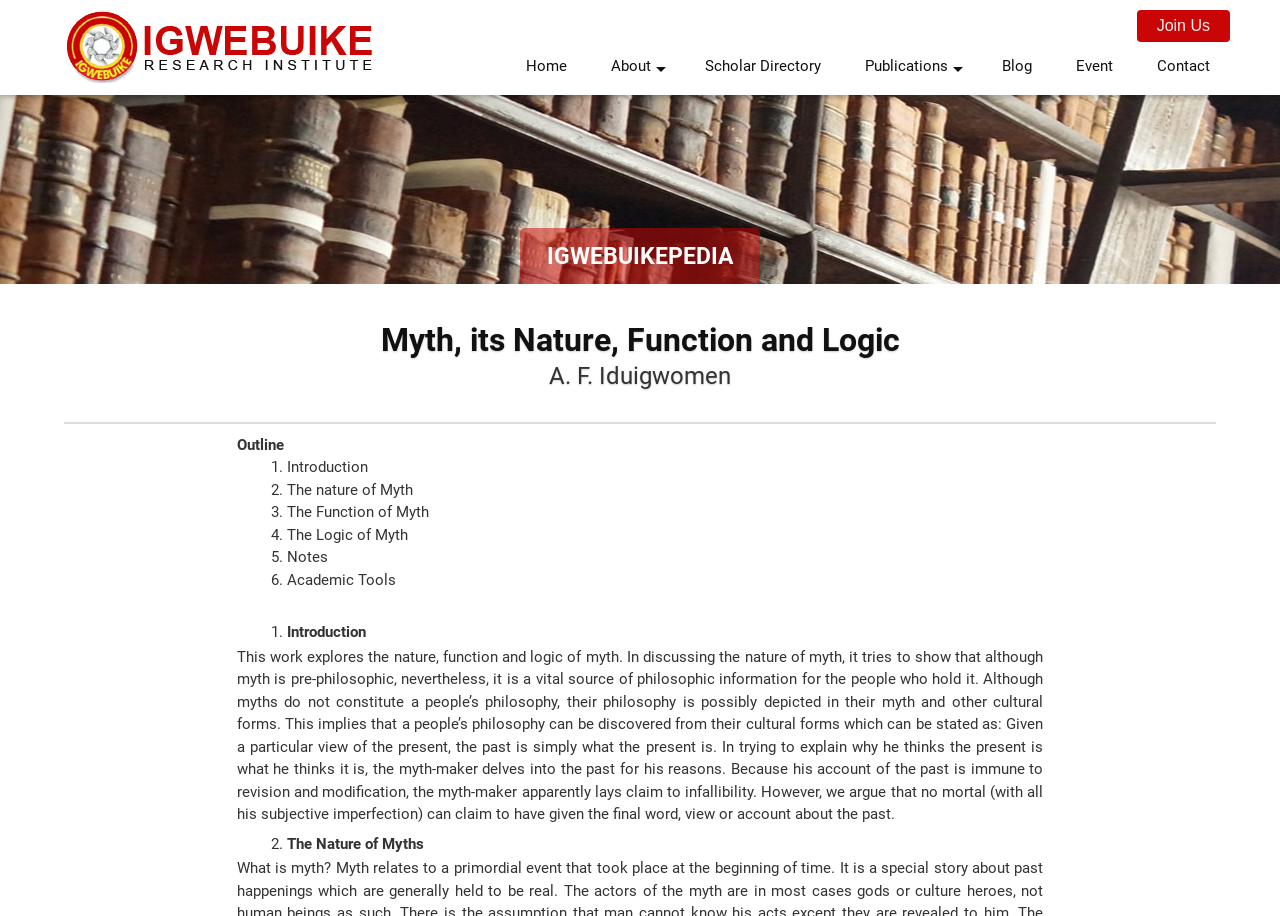Kindly determine the bounding box coordinates of the area that needs to be clicked to fulfill this instruction: "Go to 'Home' page".

[0.395, 0.046, 0.459, 0.104]